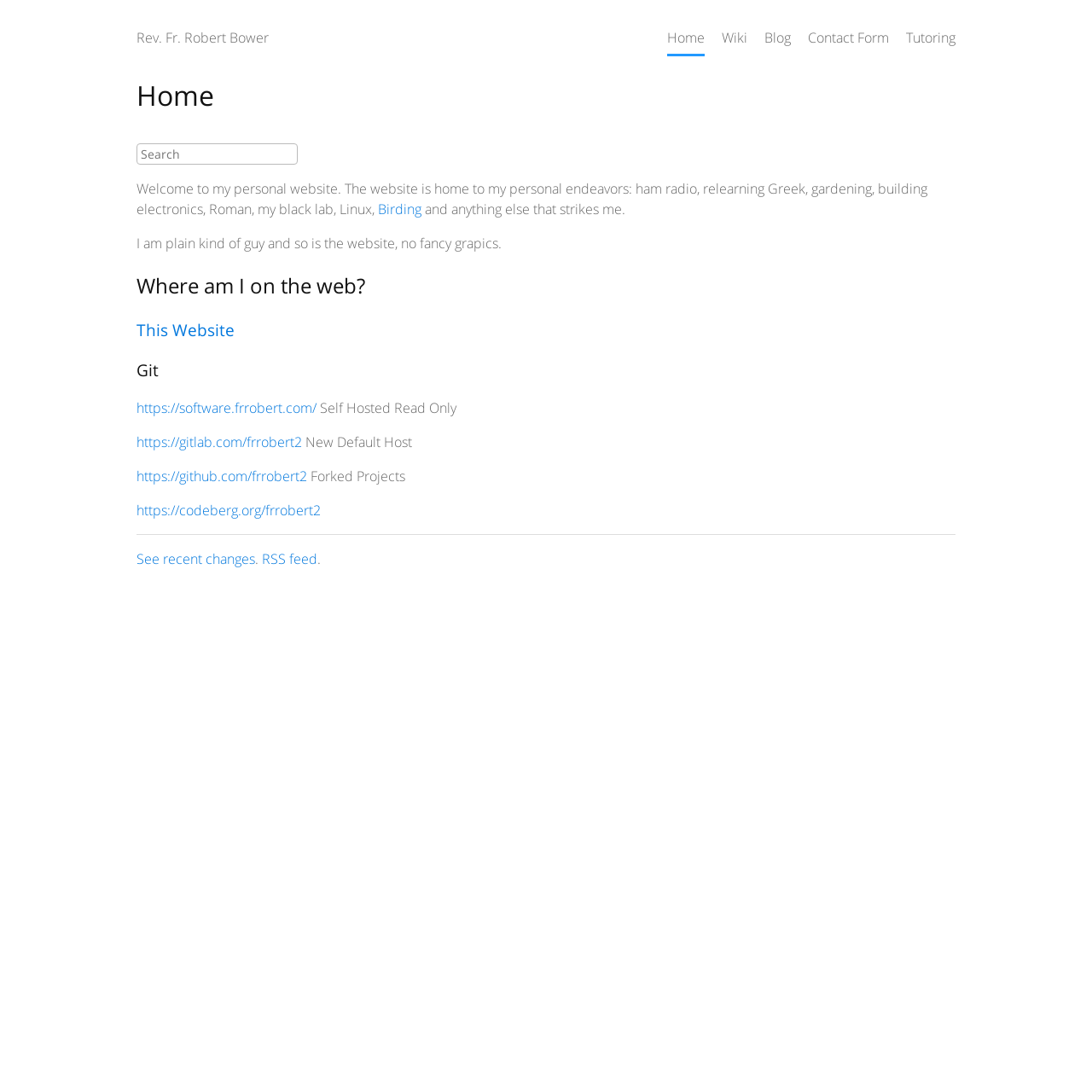What is the URL of the GitLab profile?
Answer the question with a detailed explanation, including all necessary information.

The URL of the GitLab profile can be found in the link element with the text 'https://gitlab.com/frrobert2', which is located in the section about the website owner's online presence.